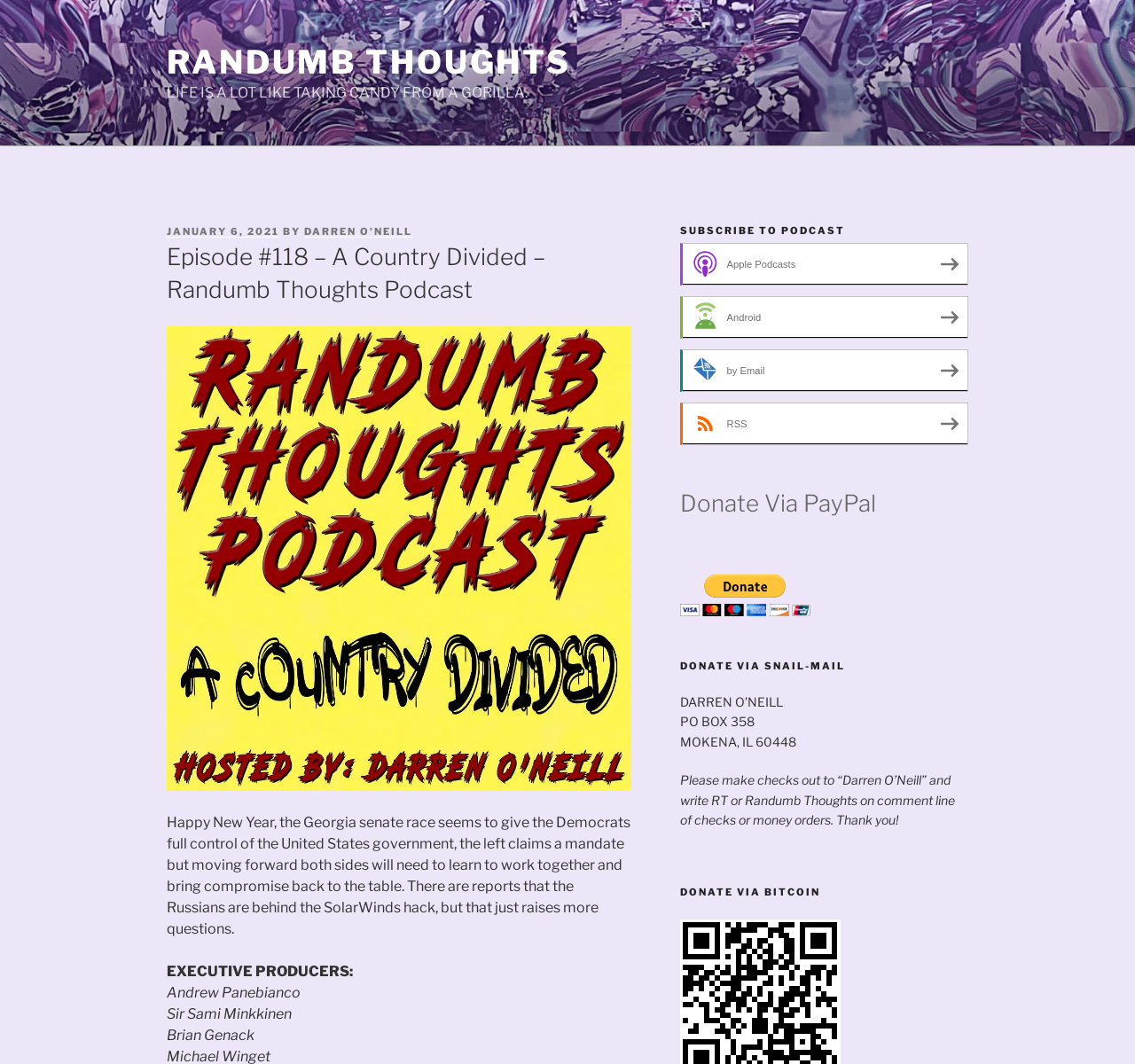What is the purpose of the 'Donate with PayPal button'?
Carefully analyze the image and provide a detailed answer to the question.

I inferred this from the 'Donate Via PayPal' heading element, which is followed by a button with the text 'Donate with PayPal button', suggesting that the purpose of the button is to allow users to donate to the podcast using PayPal.